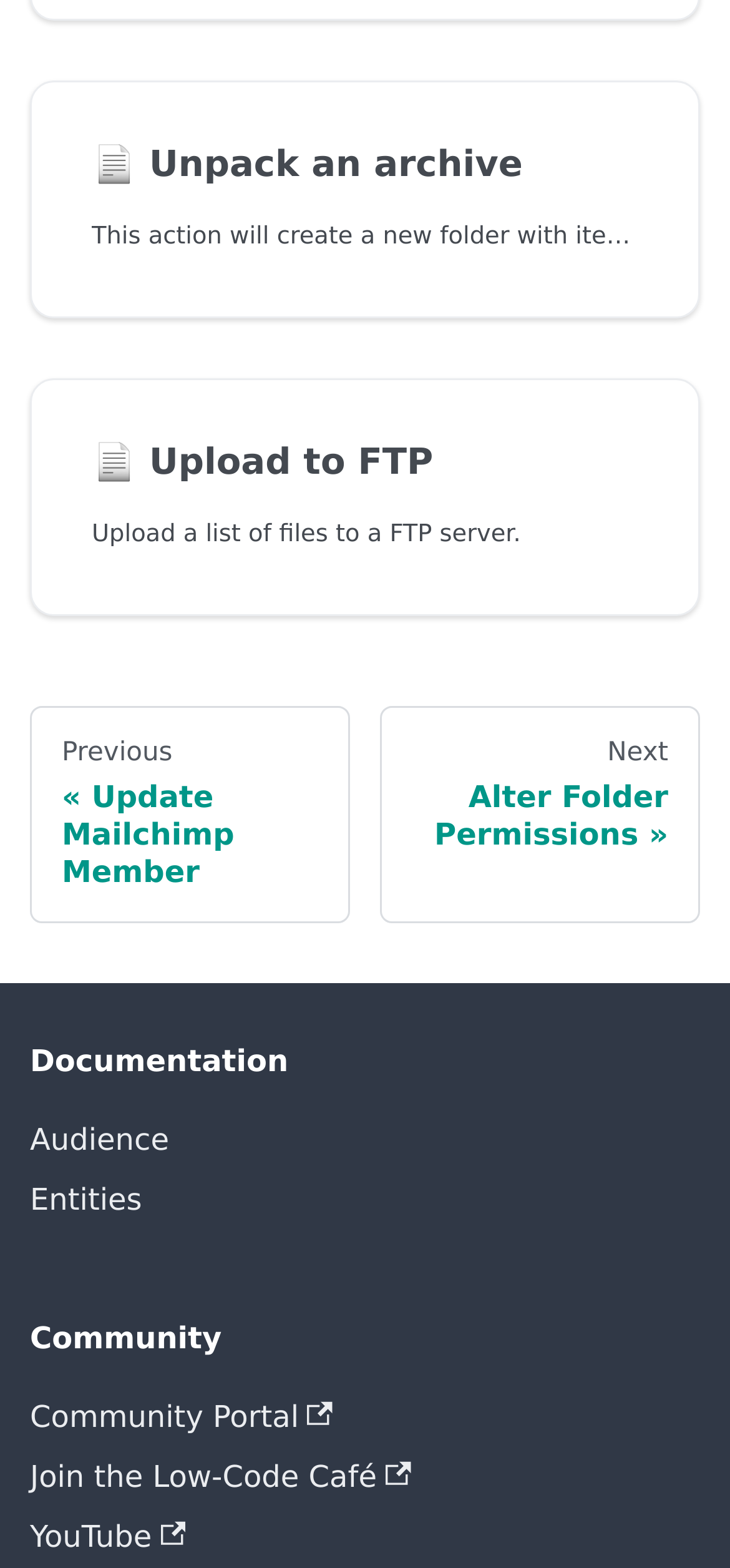Please provide a comprehensive answer to the question below using the information from the image: How many links are there in the footer section?

The footer section contains a navigation section with 'Docs pages' label, which has two links 'Previous « Update Mailchimp Member' and 'Next Alter Folder Permissions »', and three separate links 'Audience', 'Entities', and 'Community Portal', making a total of 5 links.